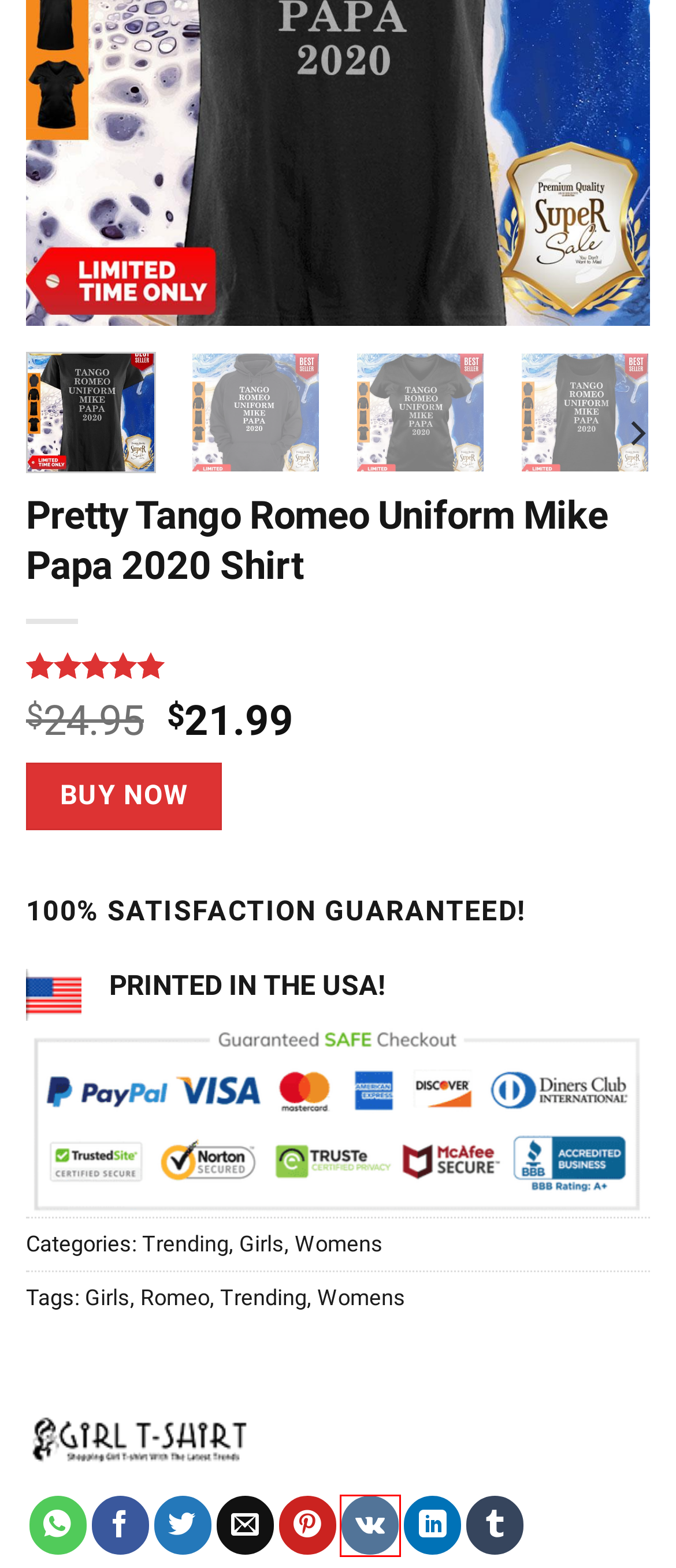Examine the screenshot of a webpage with a red bounding box around a specific UI element. Identify which webpage description best matches the new webpage that appears after clicking the element in the red bounding box. Here are the candidates:
A. Girls - Girl T-shirt
B. Sorry I'm Late I Saw A Dog Funny Dog Lovers Funny Shirt - Girl T-shirt
C. Shop - Girl T-shirt
D. Womens - Girl T-shirt
E. Shipping Info - Girl T-shirt
F. VK | 登录
G. Trending - Girl T-shirt
H. Kornhub Home Kategorien Videos Livecams Shirt - Girl T-shirt

F